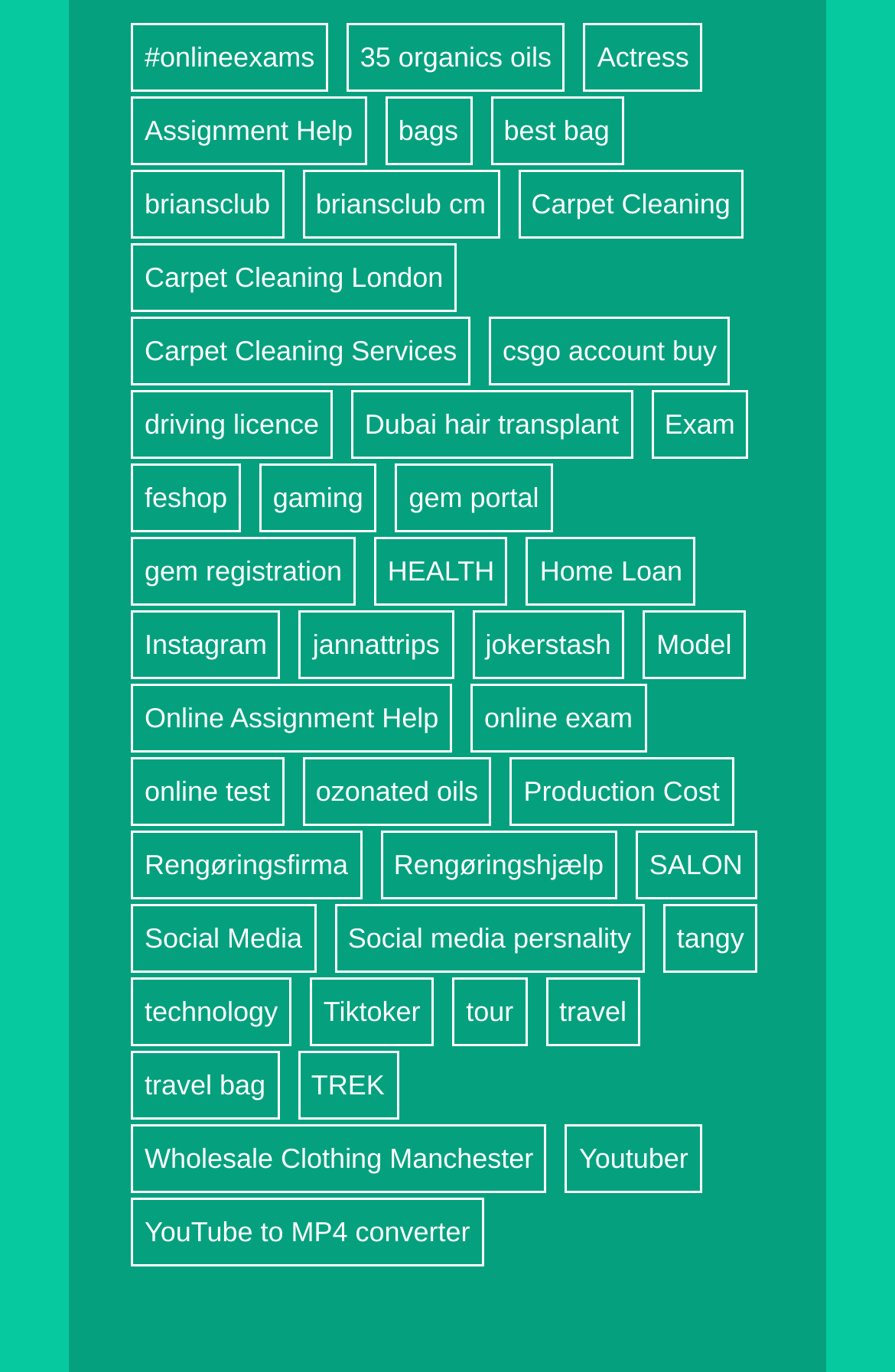How many links are on this webpage?
Provide a concise answer using a single word or phrase based on the image.

264